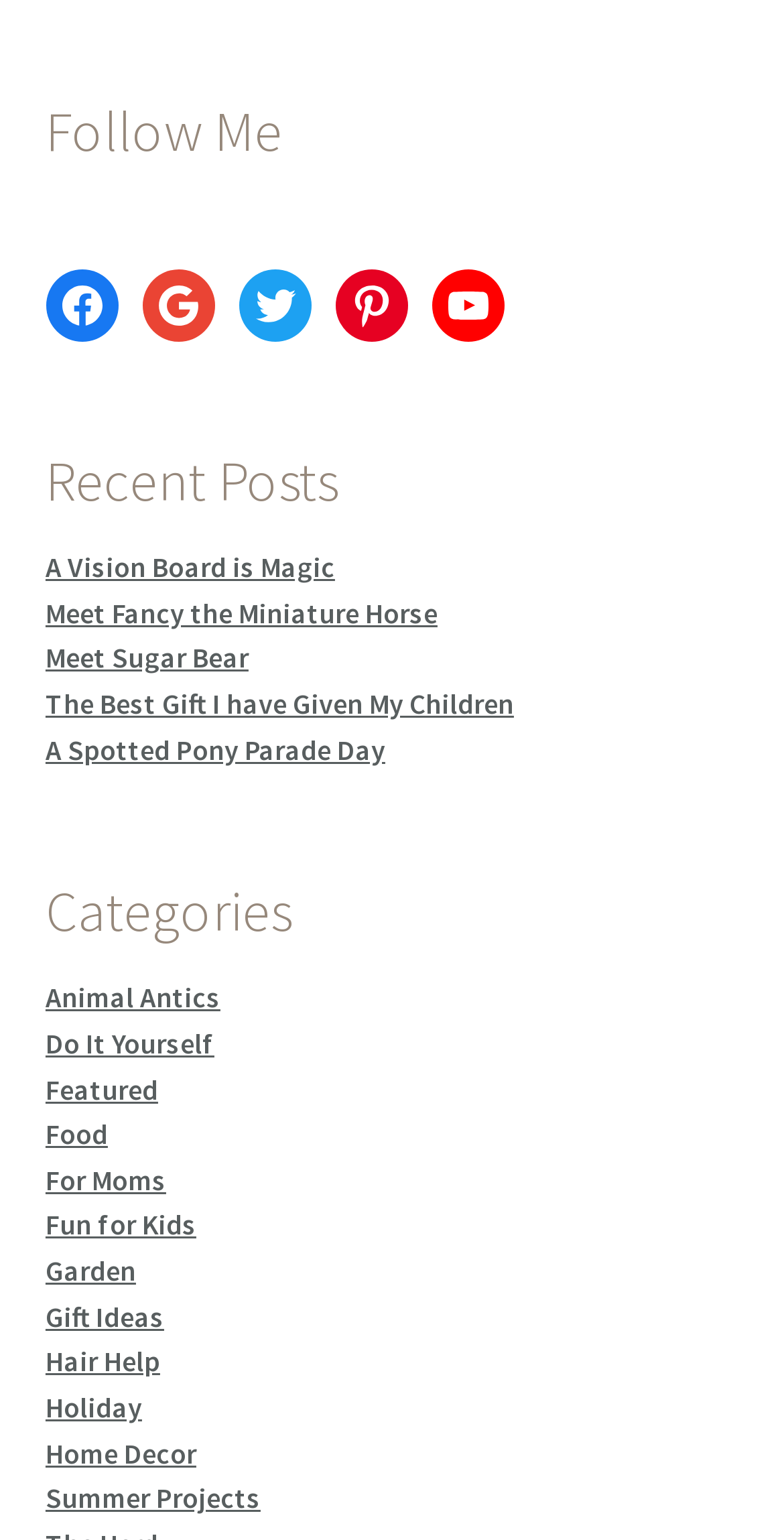Determine the bounding box coordinates of the element's region needed to click to follow the instruction: "Search for products". Provide these coordinates as four float numbers between 0 and 1, formatted as [left, top, right, bottom].

None